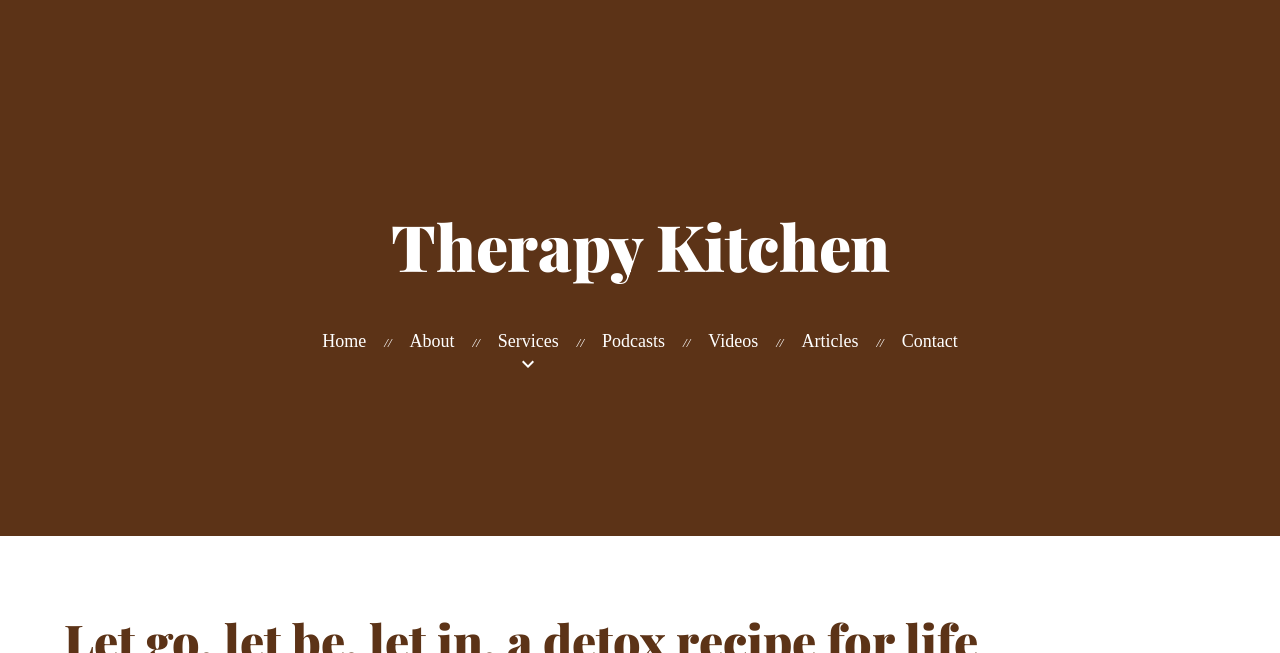Determine the bounding box coordinates for the area you should click to complete the following instruction: "learn about therapy kitchen".

[0.32, 0.507, 0.355, 0.537]